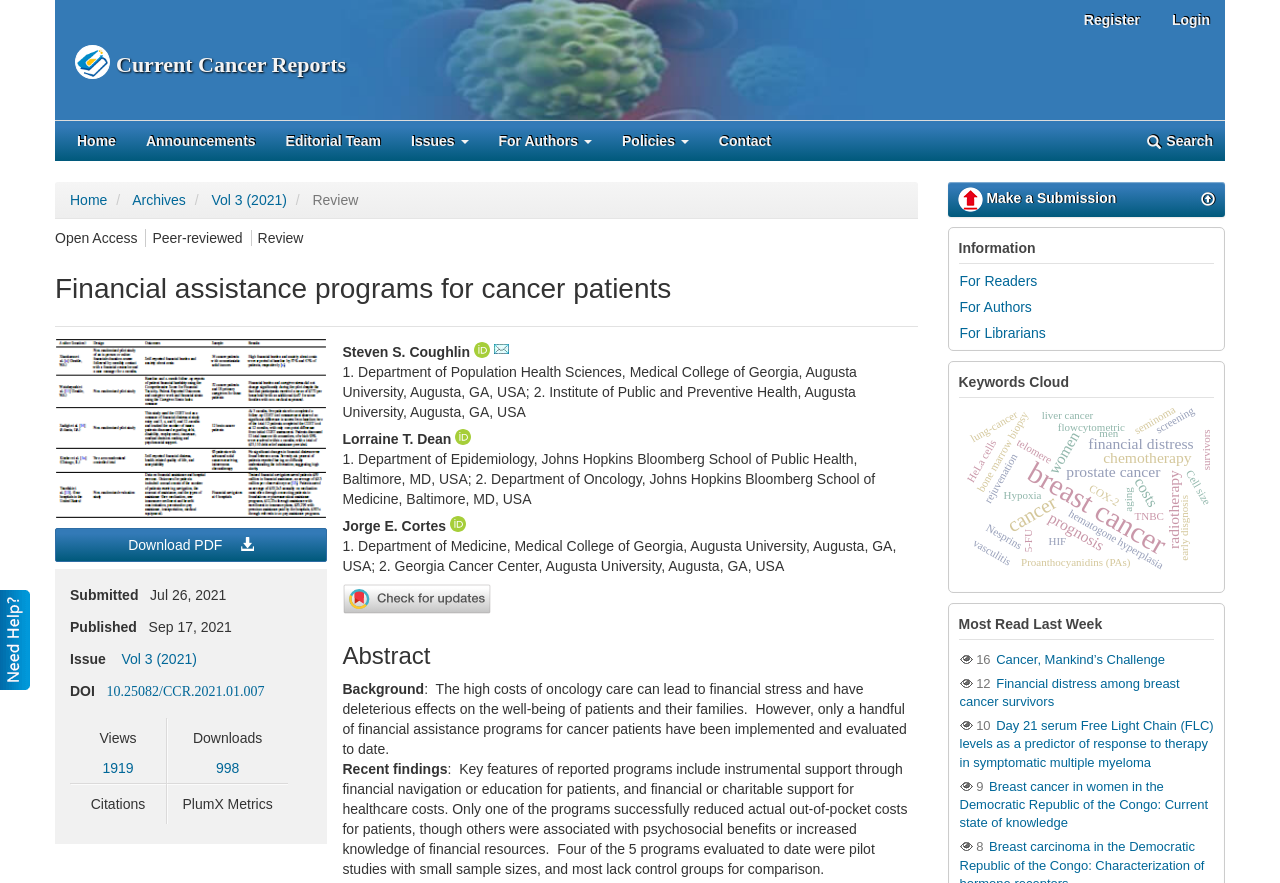Extract the main title from the webpage.

Financial assistance programs for cancer patients